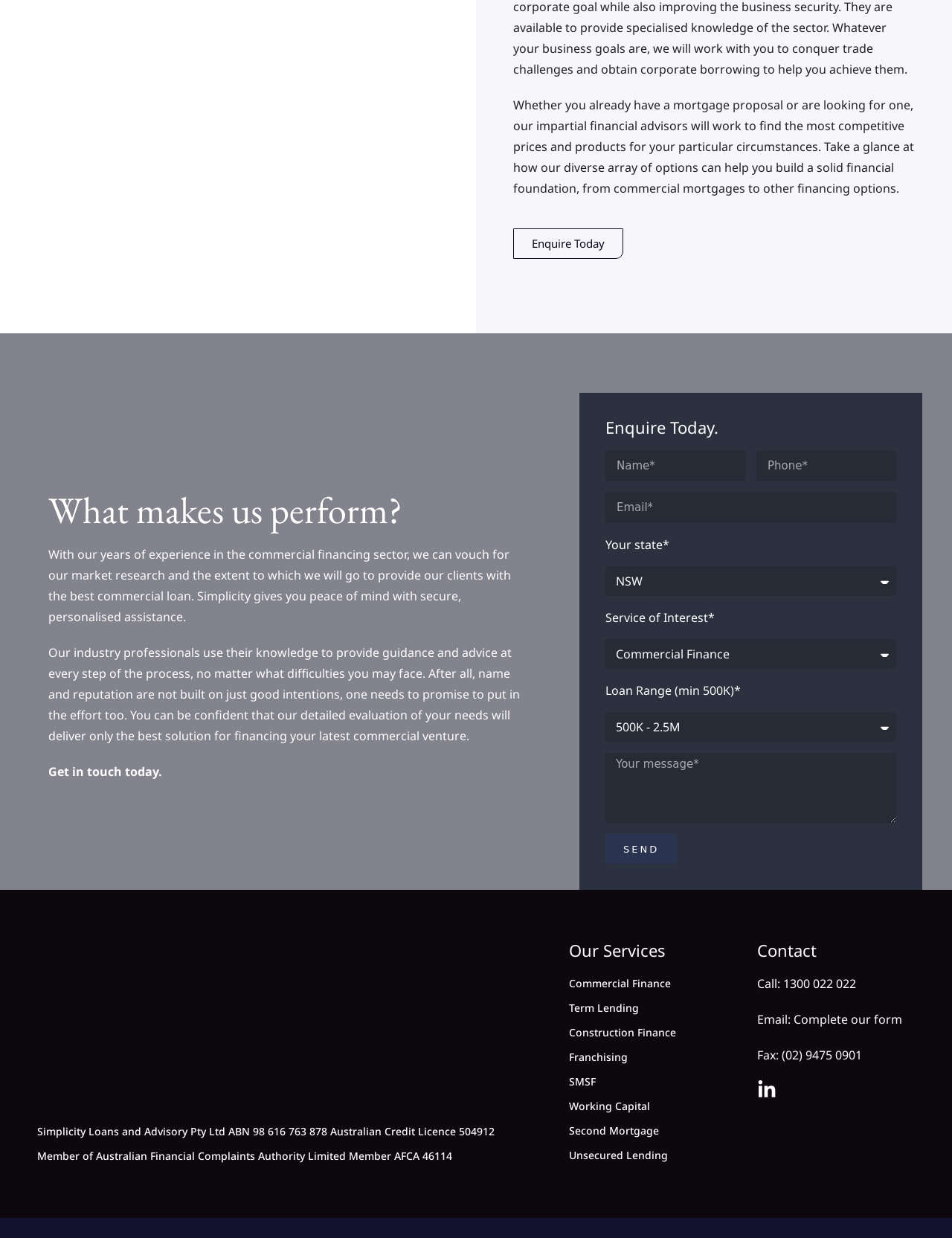Show the bounding box coordinates for the HTML element described as: "parent_node: Message name="form_fields[message]" placeholder="Your message*"".

[0.636, 0.608, 0.941, 0.665]